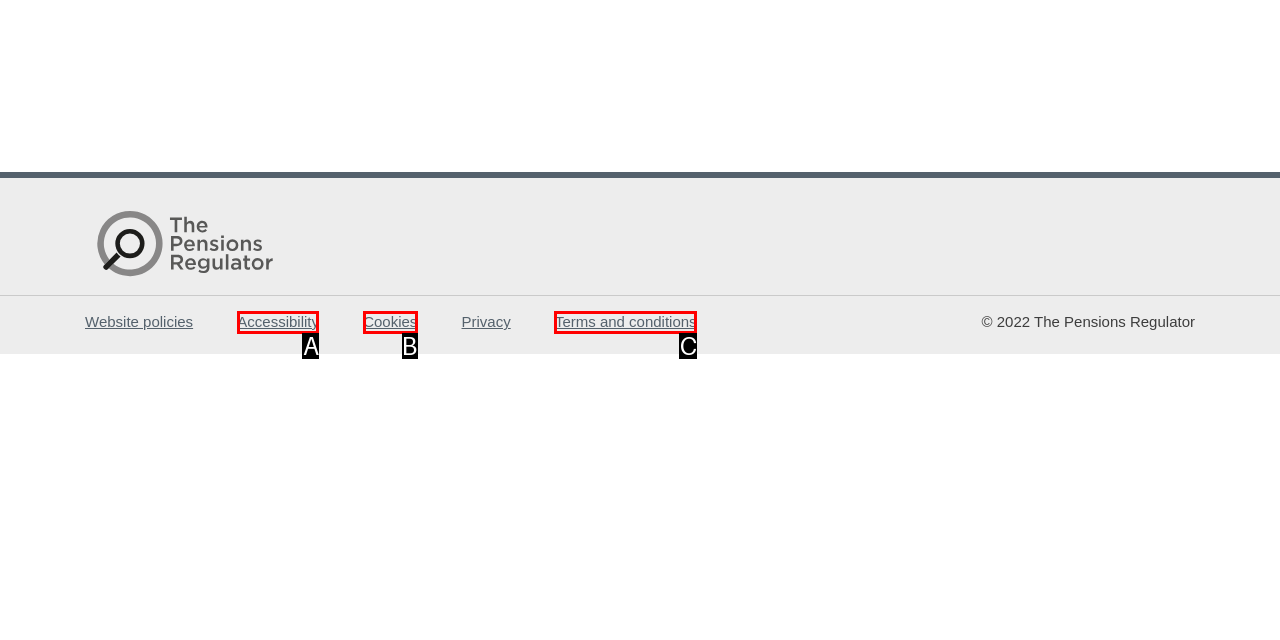Tell me which option best matches this description: Accessibility
Answer with the letter of the matching option directly from the given choices.

A